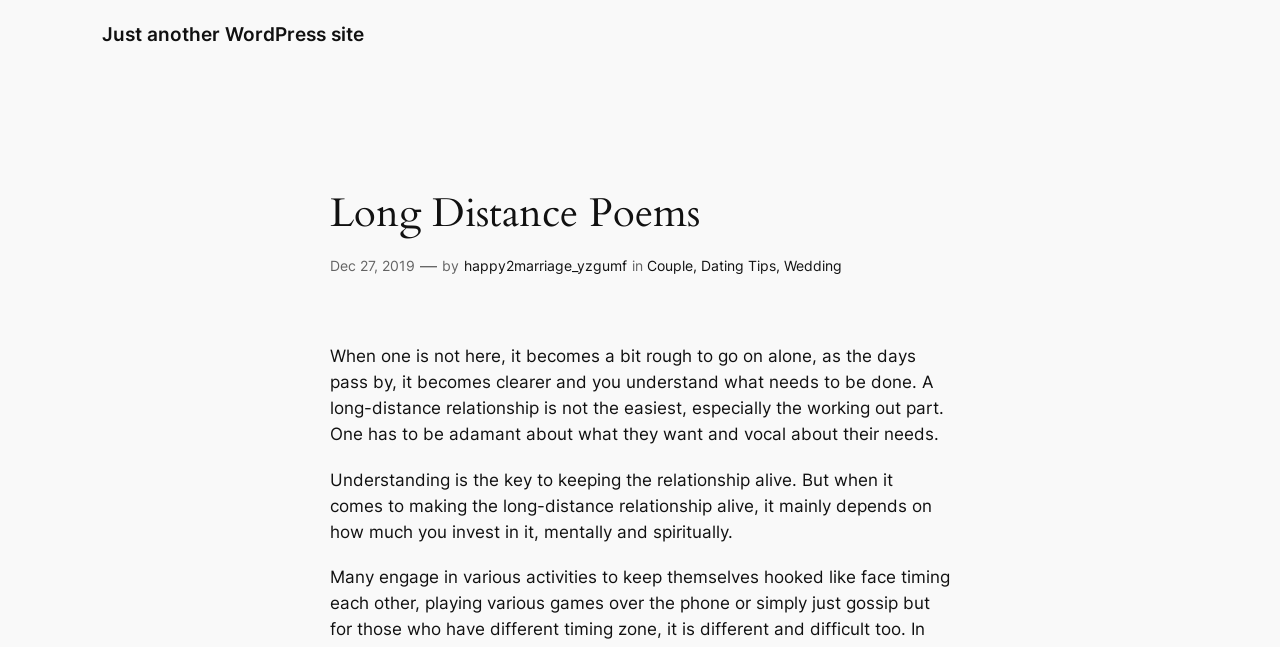Using the format (top-left x, top-left y, bottom-right x, bottom-right y), and given the element description, identify the bounding box coordinates within the screenshot: Just another WordPress site

[0.08, 0.034, 0.285, 0.071]